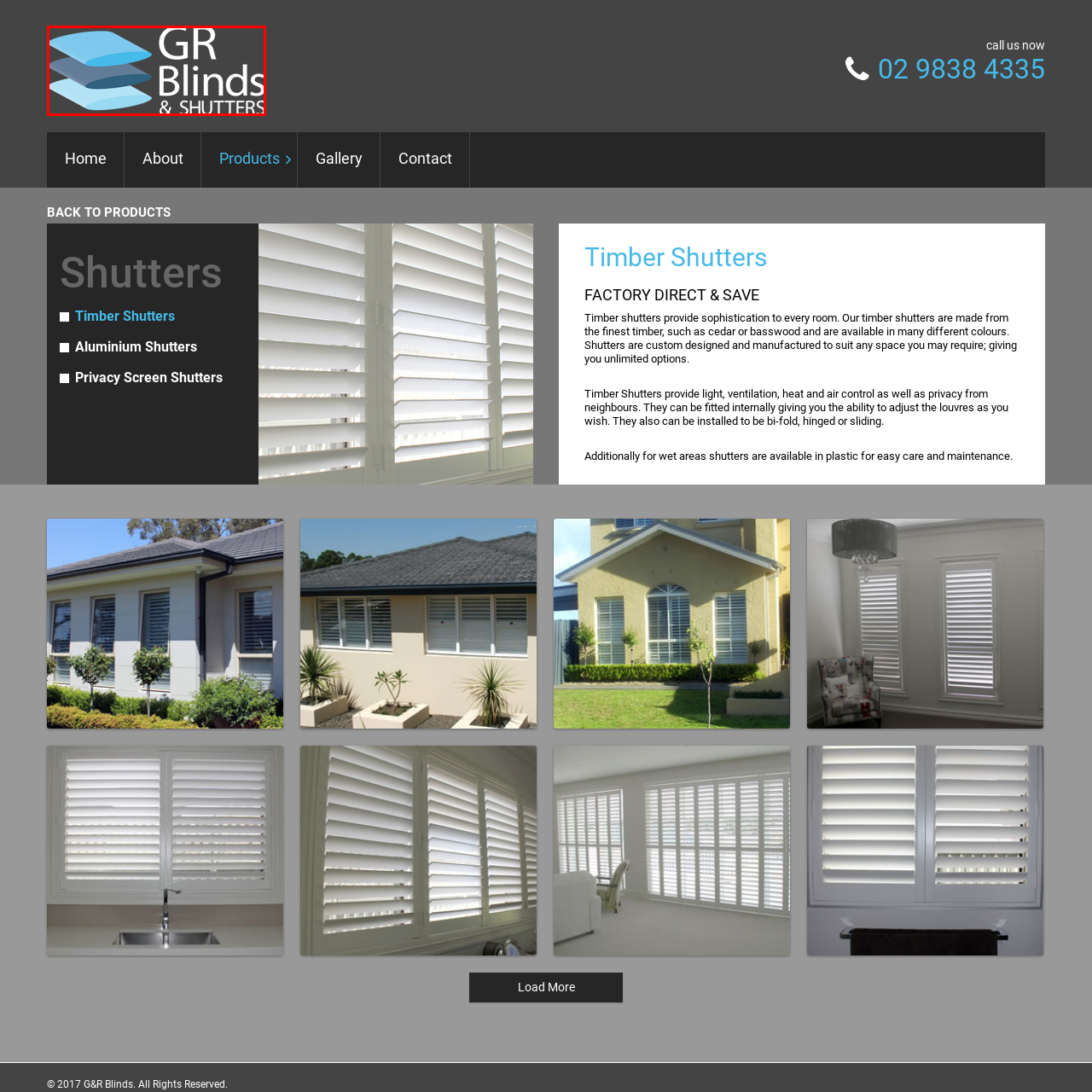Inspect the section highlighted in the red box, What type of products does G&R Blinds & Shutters specialize in? 
Answer using a single word or phrase.

Blinds and shutters